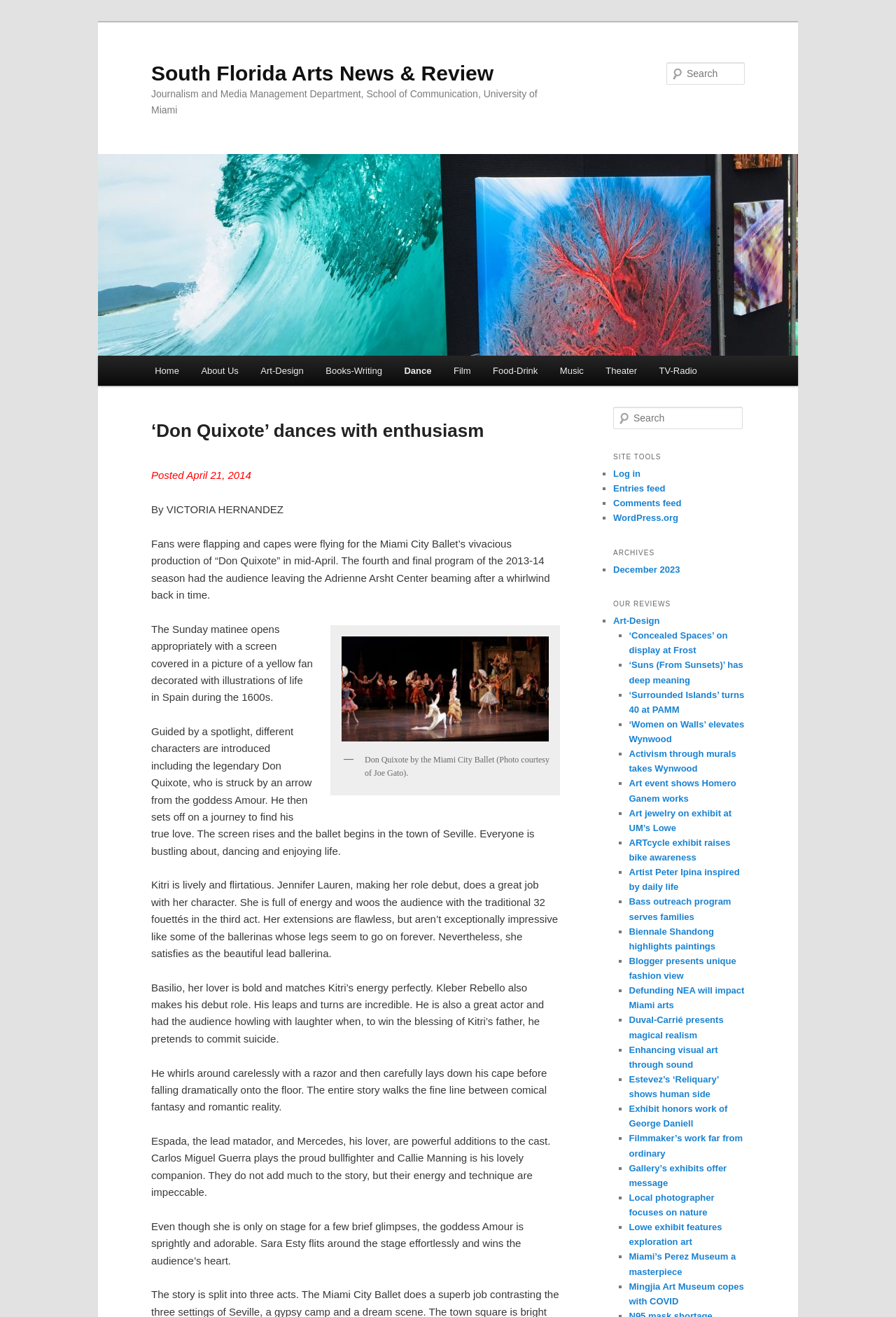Determine the bounding box coordinates of the UI element described below. Use the format (top-left x, top-left y, bottom-right x, bottom-right y) with floating point numbers between 0 and 1: Film

[0.494, 0.27, 0.538, 0.293]